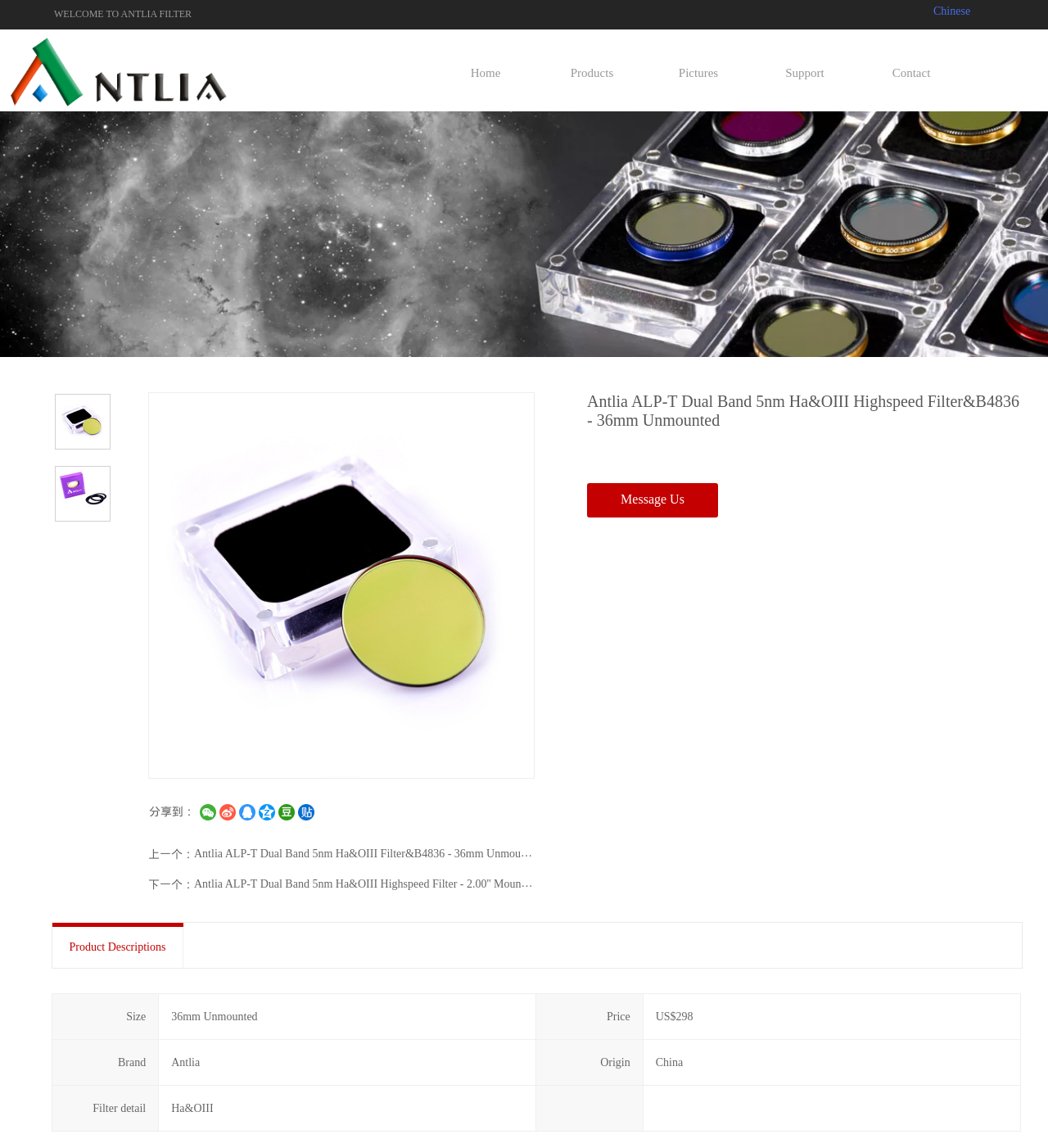Analyze the image and answer the question with as much detail as possible: 
What is the price of the 36mm unmounted filter?

I found the answer by looking at the table with product details, where it says 'Price' in one column and 'US$298' in the other.